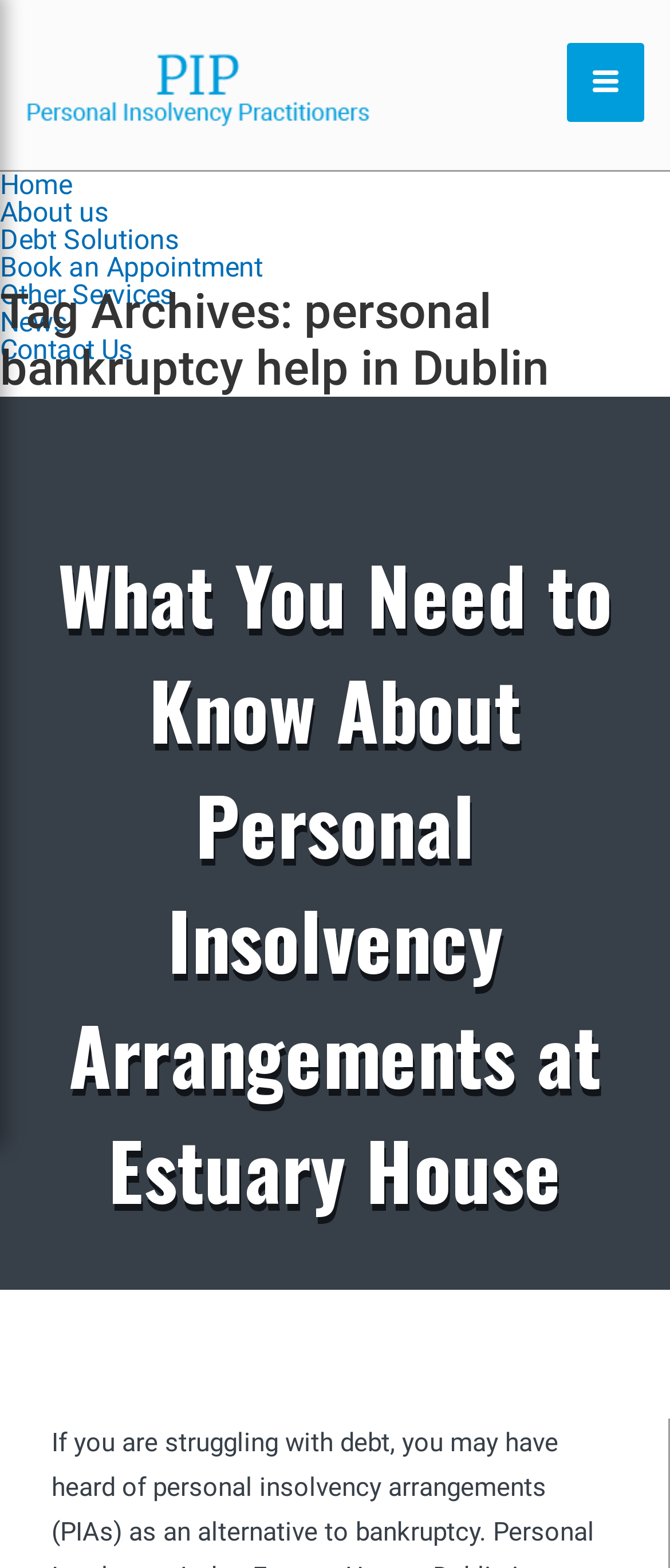Answer in one word or a short phrase: 
What is the topic of the main article?

Personal Insolvency Arrangements